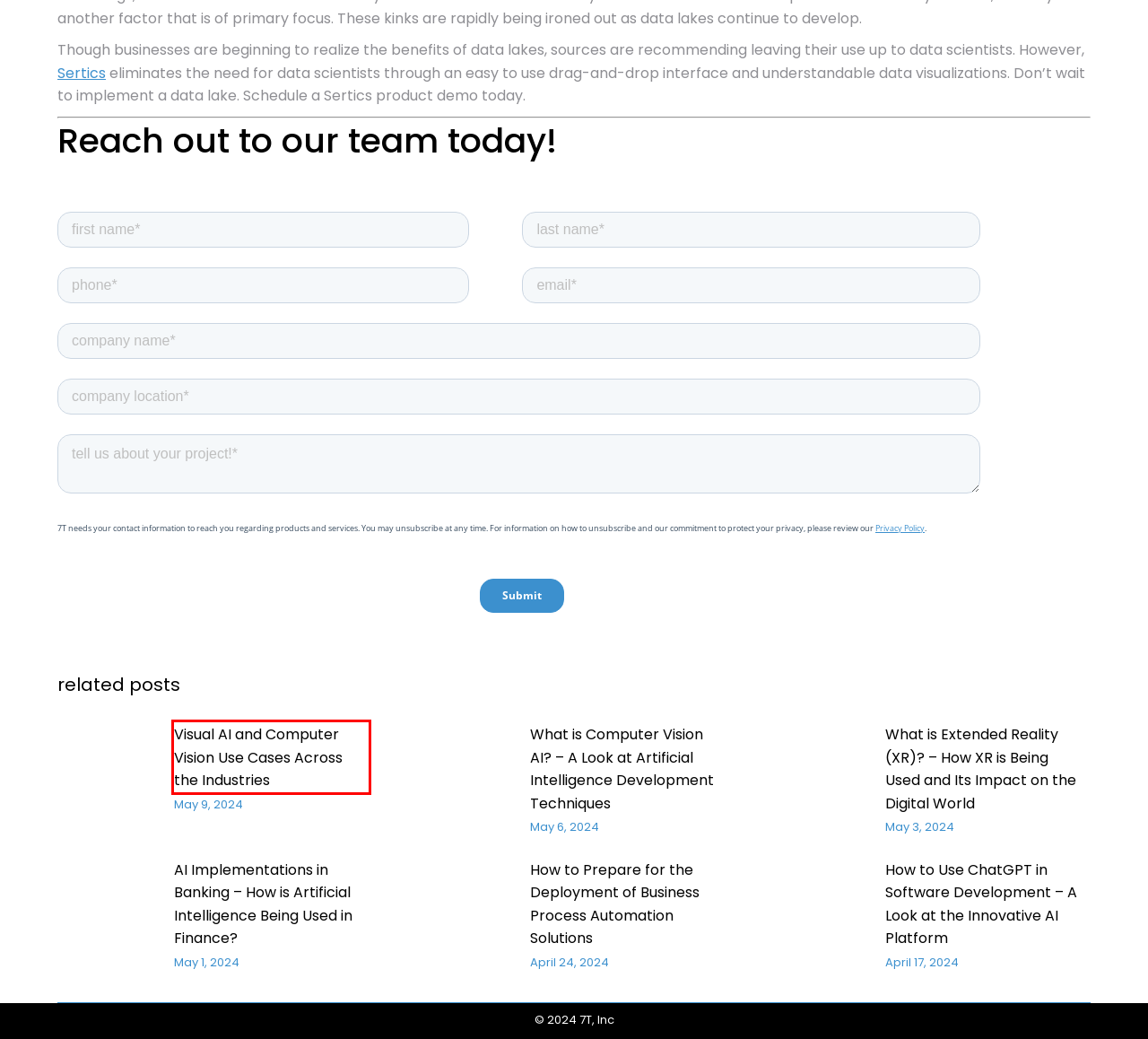Analyze the webpage screenshot with a red bounding box highlighting a UI element. Select the description that best matches the new webpage after clicking the highlighted element. Here are the options:
A. How to Use ChatGPT in Software Development
B. Digital Transformation Success Stories & AI Case Studies | 7T
C. Visual AI and Computer Vision Use Cases Across the Industries
D. AI Implementations in Banking - How is Artificial Intelligence Used?
E. How to Prep for Business Process Automation Solutions Deployment
F. What is Extended Reality (XR)? - How is XR Being Used
G. March 7, 2019 - 7T, Inc. | Dallas
H. What is Computer Vision AI?: Artificial Intelligence Development Techniques

C